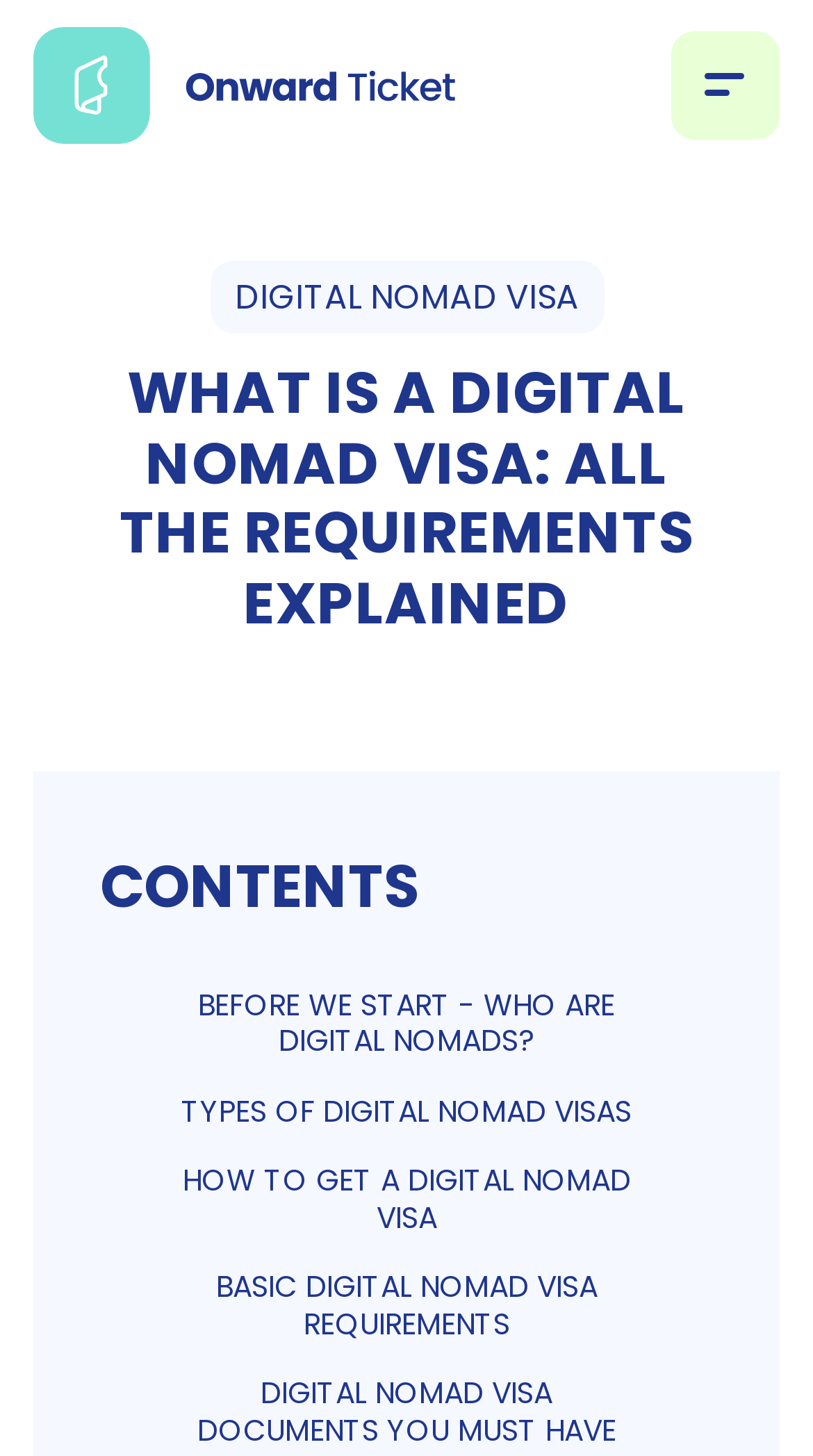Identify the bounding box coordinates of the HTML element based on this description: "aria-label="Toggle navigation"".

[0.826, 0.021, 0.959, 0.095]